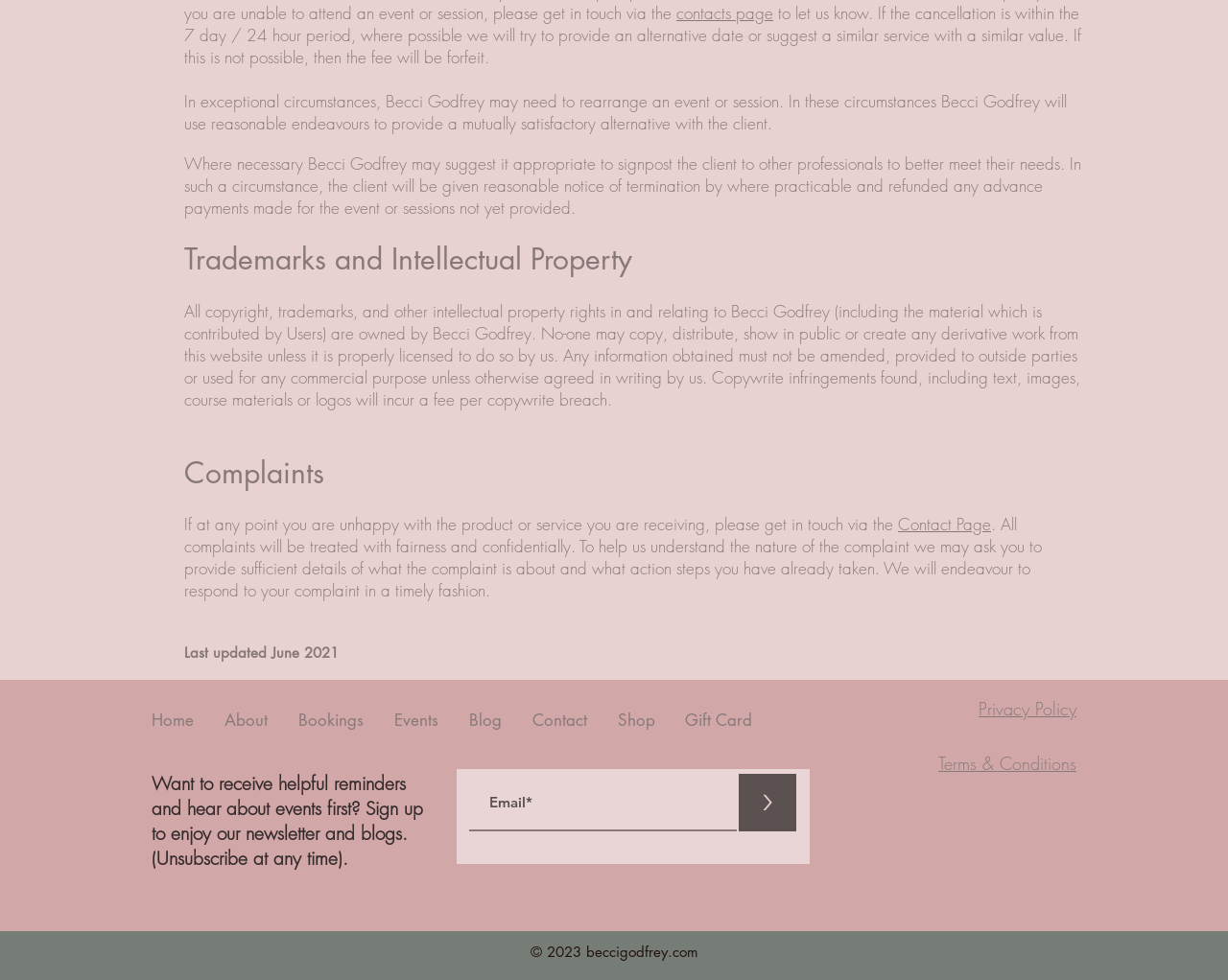Give a one-word or short phrase answer to the question: 
What is the purpose of the 'Contact Page' link?

To get in touch